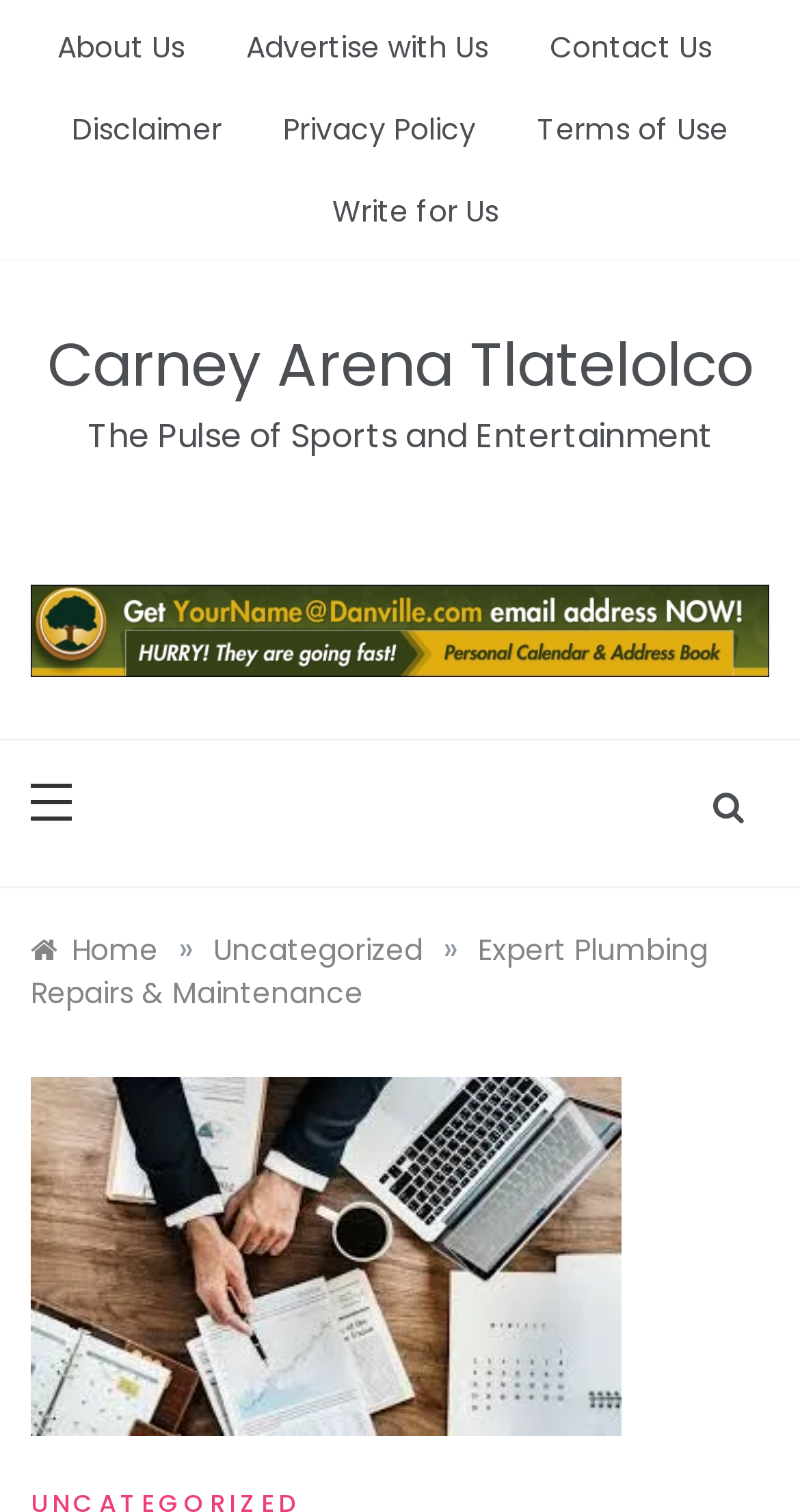Elaborate on the webpage's design and content in a detailed caption.

The webpage is about Expert Plumbing Repairs & Maintenance, specifically highlighting the importance of professional plumbing services for both residential and commercial properties. 

At the top of the page, there is a navigation bar with several links, including "About Us", "Advertise with Us", "Contact Us", and more, spanning the entire width of the page. Below this navigation bar, there is a heading that reads "Carney Arena Tlatelolco" with a link to the same title. 

To the right of the heading, there is a text that says "The Pulse of Sports and Entertainment". Below this text, there are two links, one on the left and one on the right, with no text description. 

On the left side of the page, there is a button with no text description. Below this button, there is a breadcrumbs navigation section that displays the page's hierarchy, starting from "Home" and leading to the current page, "Expert Plumbing Repairs & Maintenance". 

The overall structure of the page is organized, with clear sections and a prominent heading that indicates the main topic of the page.